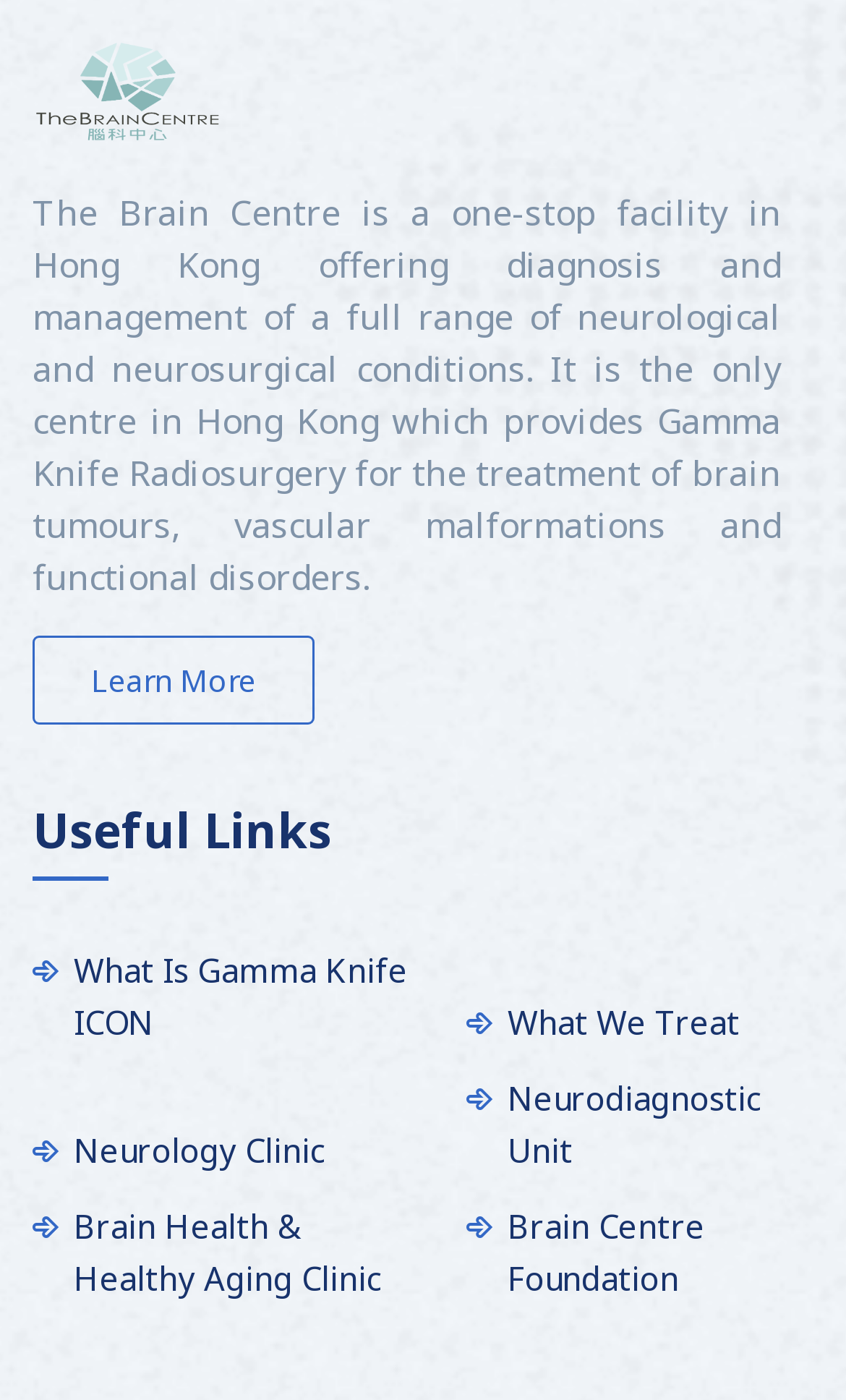What is the Brain Centre?
Use the image to give a comprehensive and detailed response to the question.

Based on the StaticText element, it is clear that the Brain Centre is a one-stop facility in Hong Kong offering diagnosis and management of a full range of neurological and neurosurgical conditions.